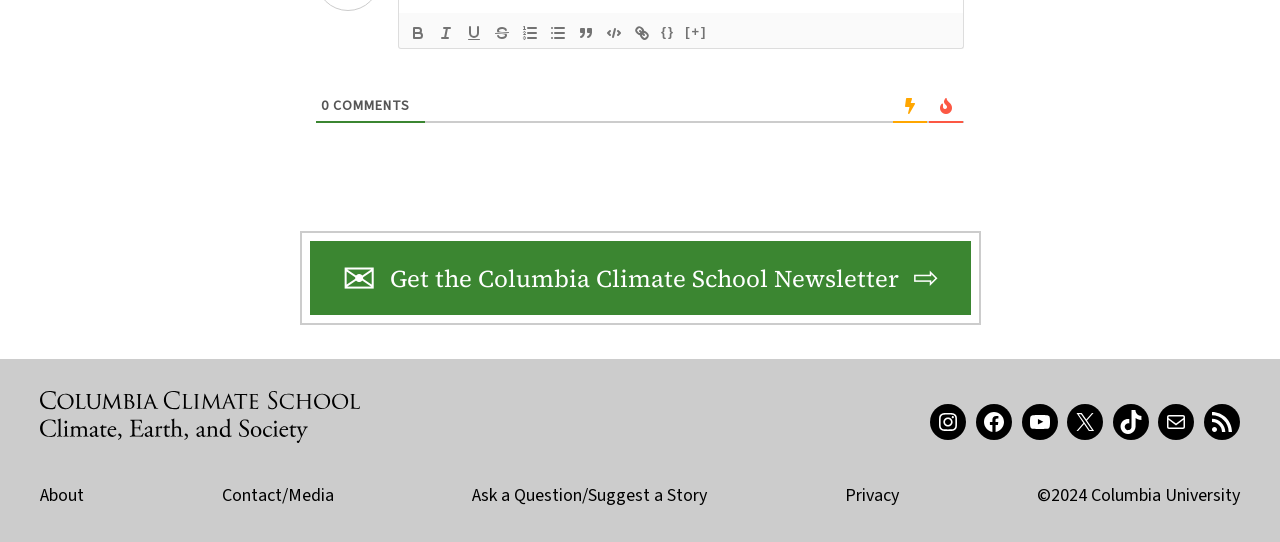How many social media links are there?
Using the information from the image, answer the question thoroughly.

There are 6 social media links located at the bottom of the webpage, which are Instagram, Facebook, YouTube, Twitter, TikTok, and Newsletter, each with its own bounding box coordinates.